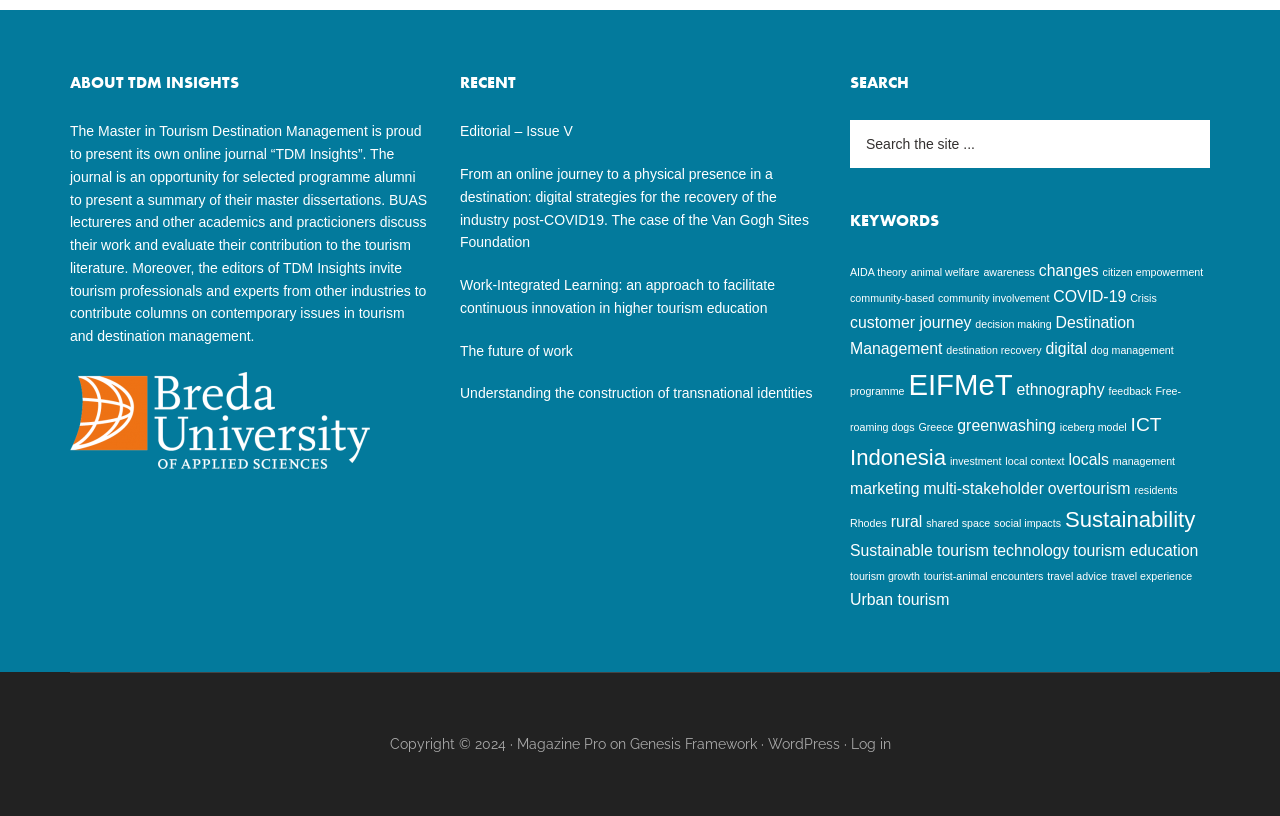Using the details from the image, please elaborate on the following question: How many recent articles are listed?

Under the 'RECENT' heading, I counted 5 link elements, which represent the recent articles.